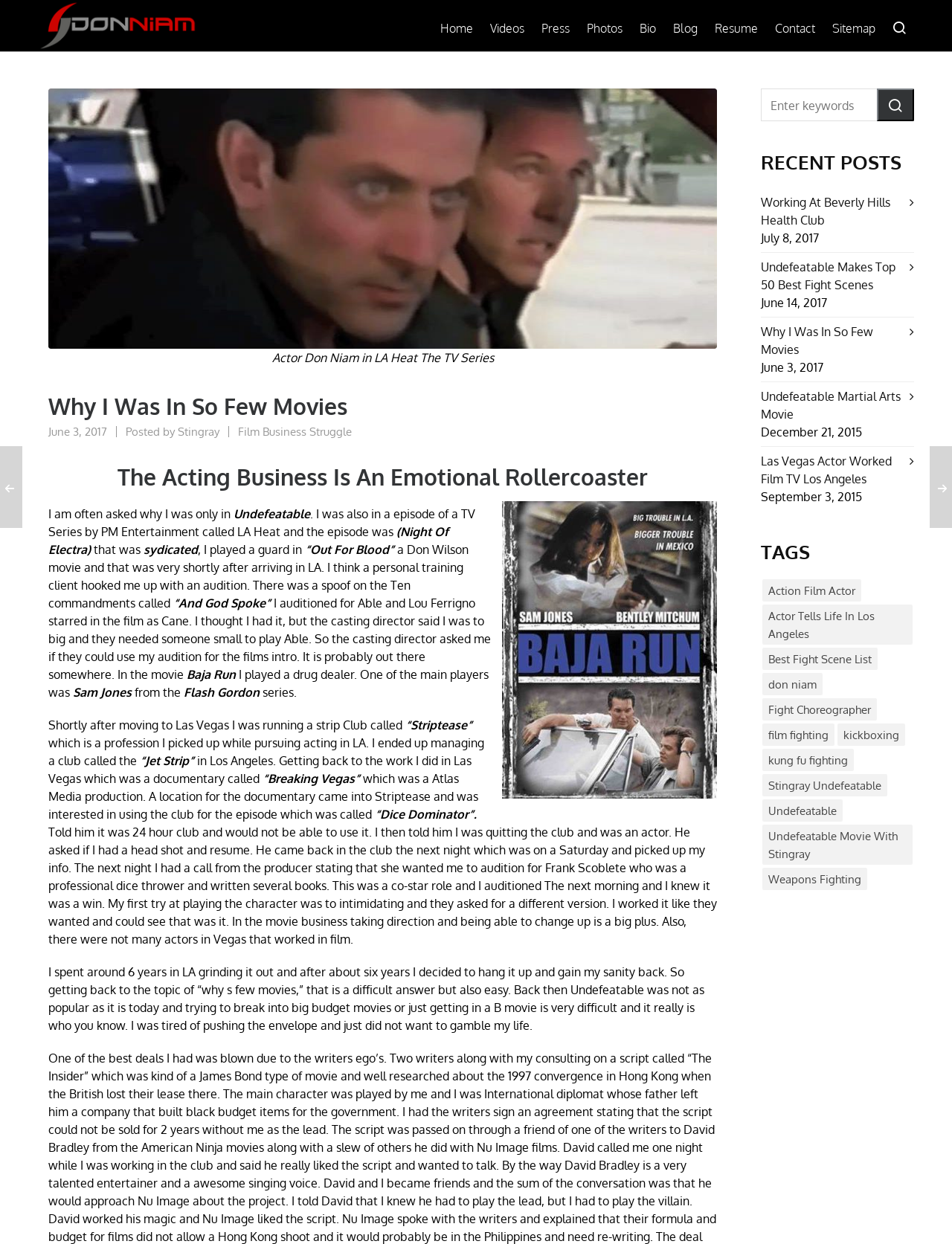Using the provided element description: "name="s" placeholder="Enter keywords"", identify the bounding box coordinates. The coordinates should be four floats between 0 and 1 in the order [left, top, right, bottom].

[0.799, 0.071, 0.96, 0.097]